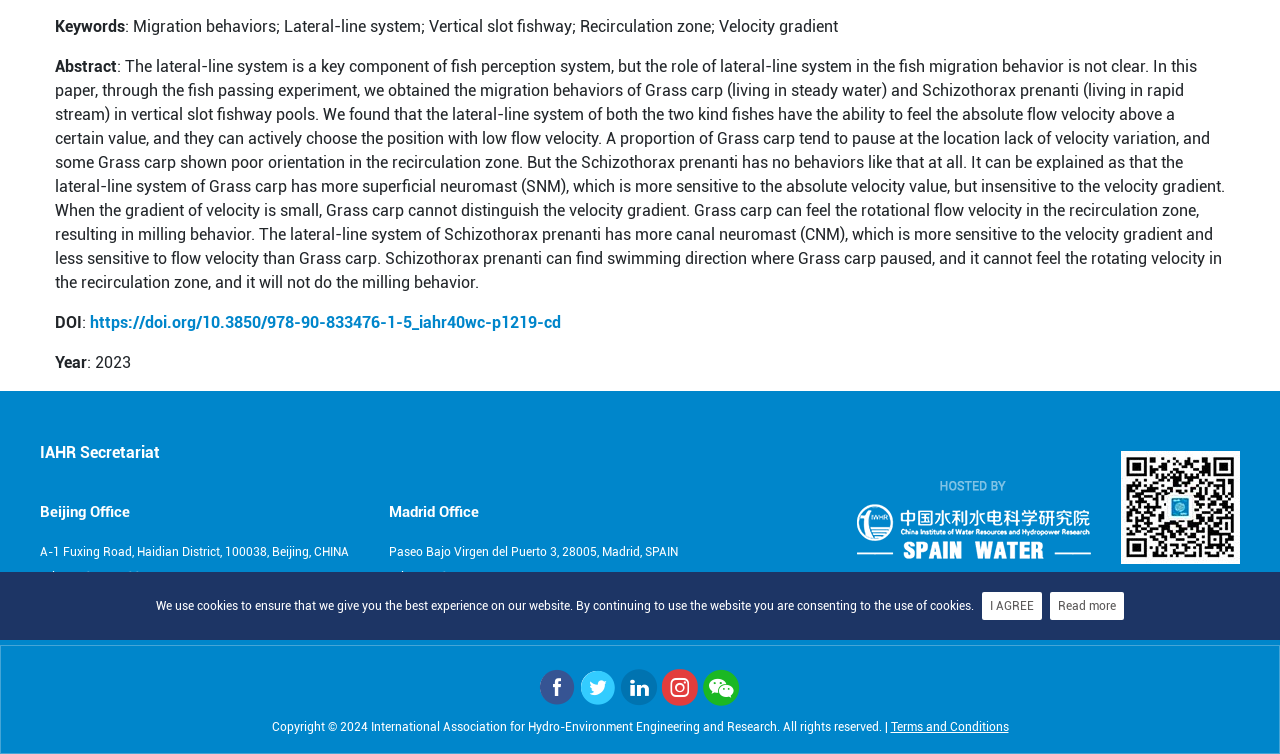Locate the bounding box of the UI element based on this description: "Generic Backend Server". Provide four float numbers between 0 and 1 as [left, top, right, bottom].

None